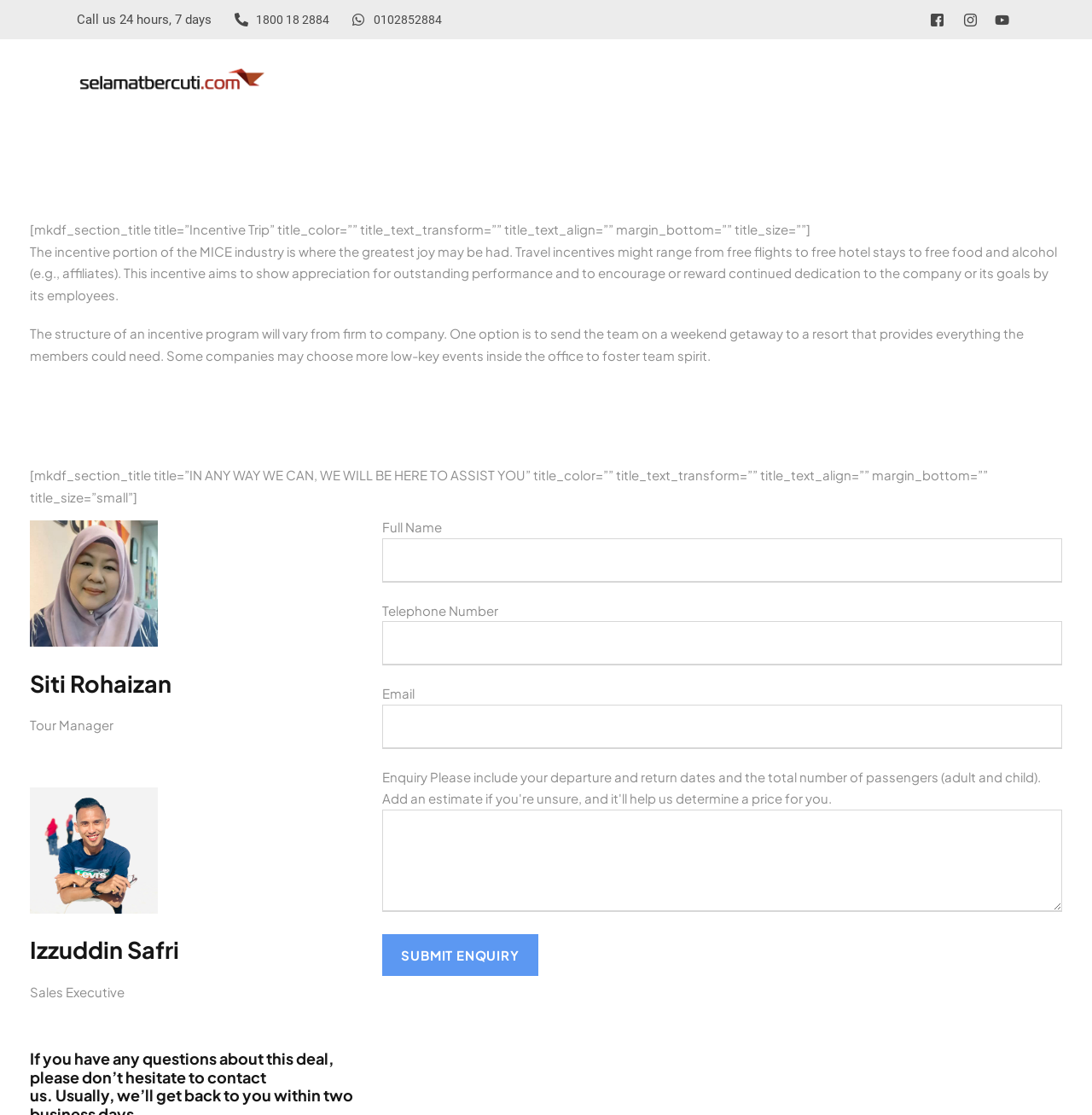Please specify the coordinates of the bounding box for the element that should be clicked to carry out this instruction: "Call us 24 hours, 7 days". The coordinates must be four float numbers between 0 and 1, formatted as [left, top, right, bottom].

[0.066, 0.01, 0.194, 0.025]